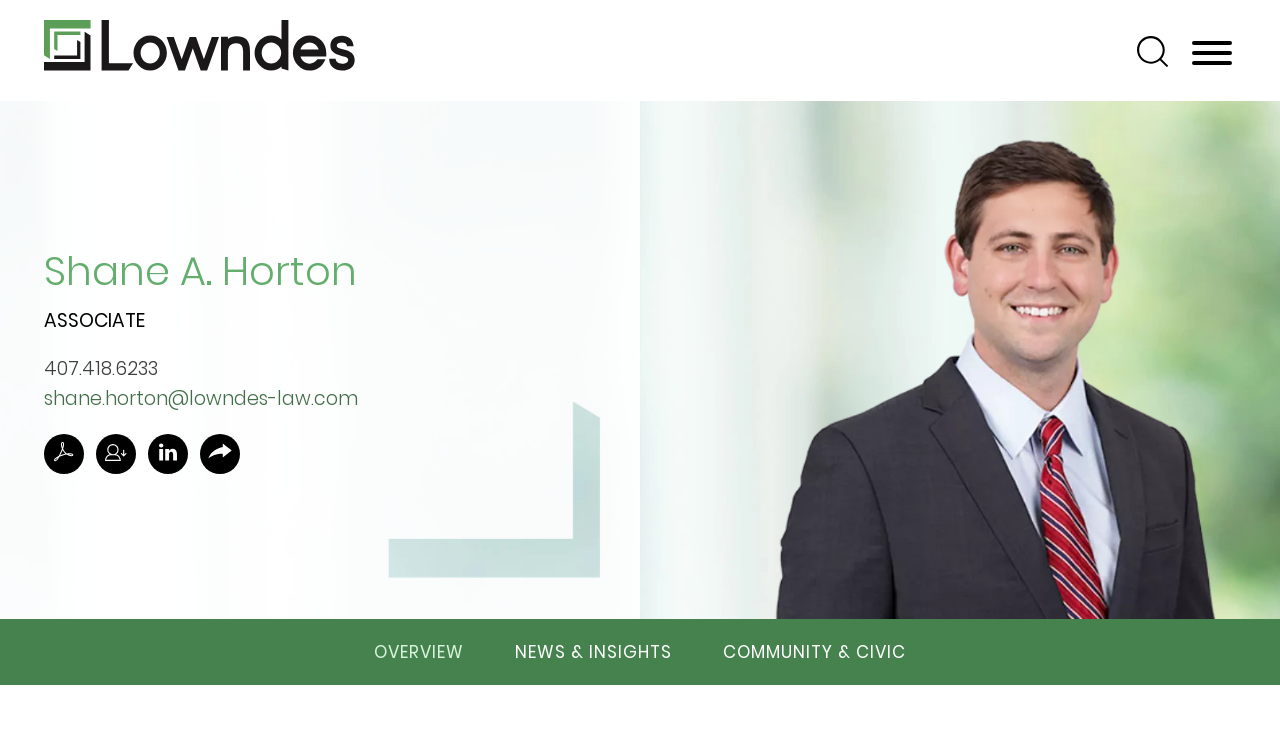Please identify the bounding box coordinates of the element that needs to be clicked to execute the following command: "View Shane A. Horton's profile". Provide the bounding box using four float numbers between 0 and 1, formatted as [left, top, right, bottom].

[0.034, 0.333, 0.434, 0.415]